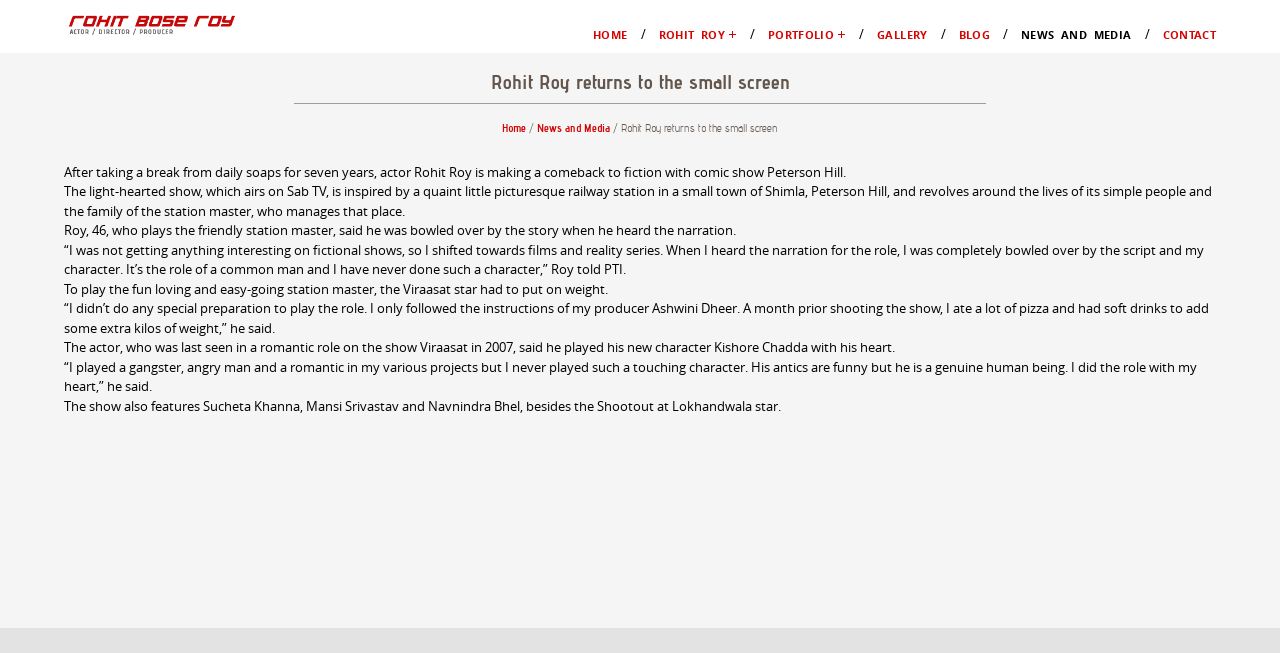Please find the bounding box for the UI component described as follows: "Patrimoine asiatique au Canada".

None